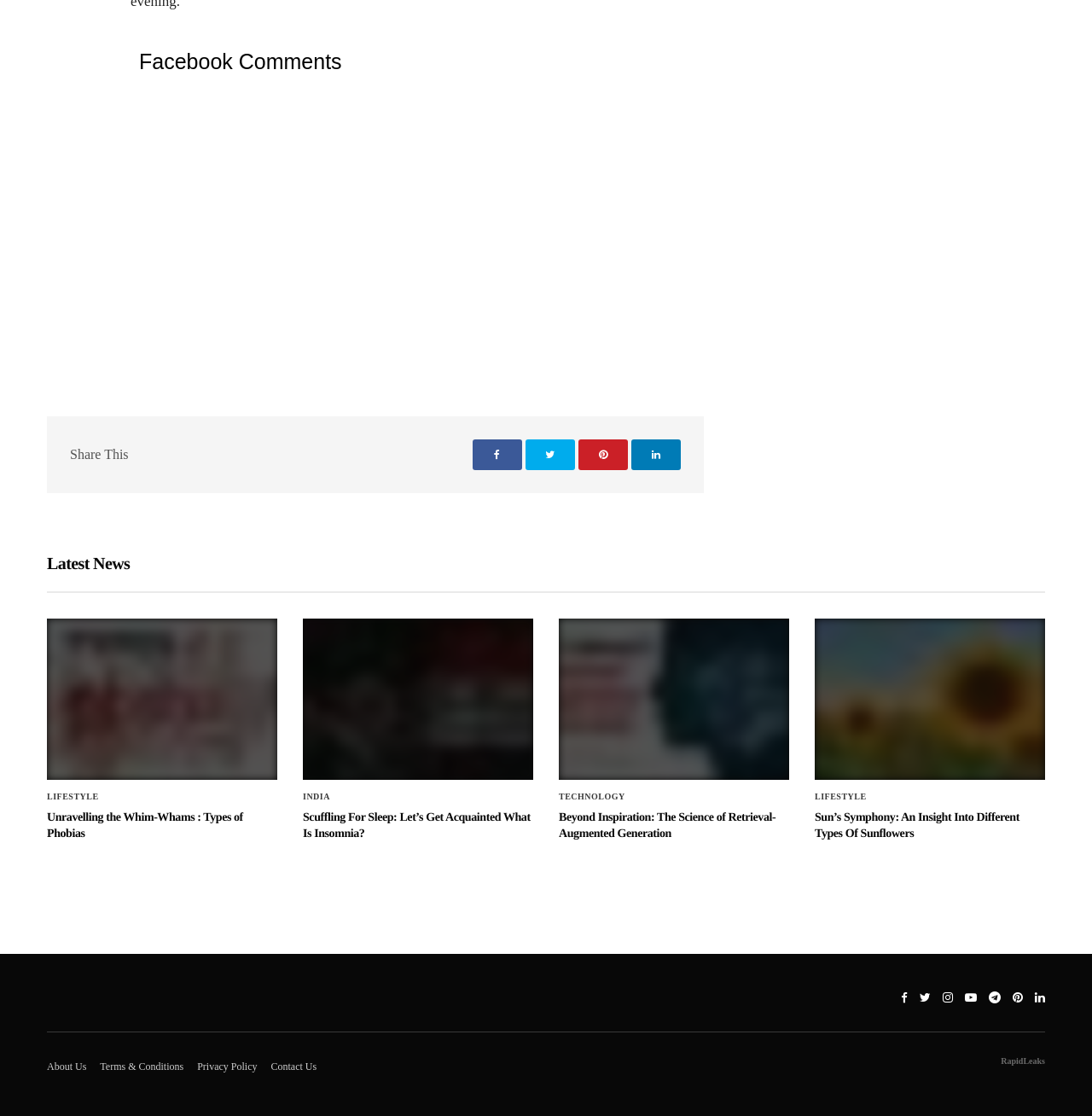Determine the bounding box coordinates of the area to click in order to meet this instruction: "Visit the 'About Us' page".

[0.043, 0.95, 0.079, 0.961]